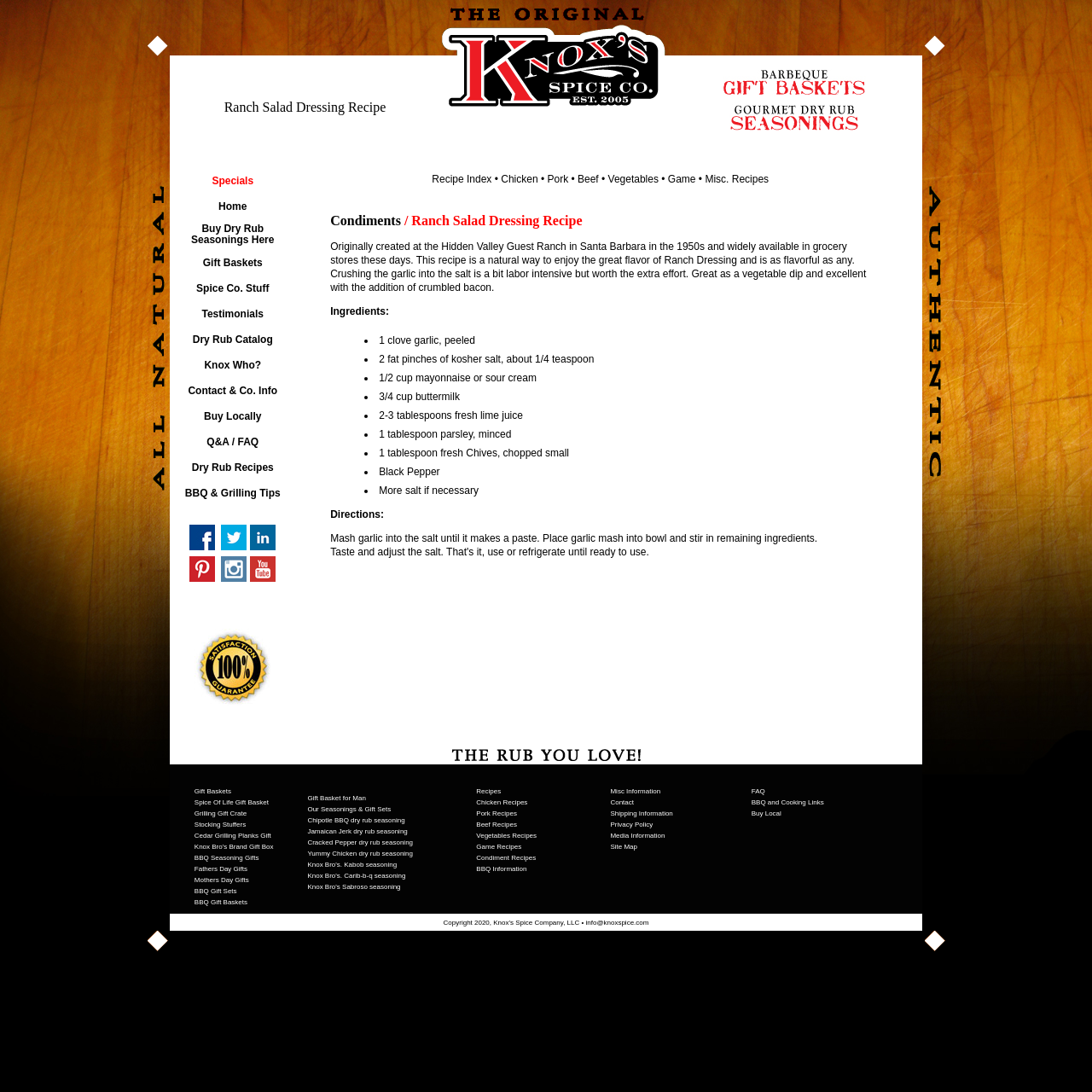Give a detailed explanation of the elements present on the webpage.

This webpage is about a Ranch salad dressing recipe. At the top, there is a table with three columns, where the first column is empty, the second column contains the text "dry rubs, gift baskets" with an image, and the third column is also empty. Below this table, there is a section with a heading "Ranch Salad Dressing Recipe" and a brief description of the recipe. 

To the left of the recipe heading, there are two links, "gift baskets" and "buy meat seasoning gift baskets and sets", each with an image. To the right of the recipe heading, there are two more links, "buy bbq dry rub meat seasonings" and "gift baskets", each with an image. 

The recipe section is divided into two parts: the ingredients and the directions. The ingredients are listed in a table format, and the directions are provided in a paragraph. The recipe also mentions that it is a natural way to enjoy the great flavor of Ranch Dressing and is as flavorful as any. 

Below the recipe section, there is a table with multiple rows, each containing a link to a different page, such as "Specials", "Home", "Buy Dry Rub Seasonings Here", "Gift Baskets", "Spice Co. Stuff", and "Testimonials".